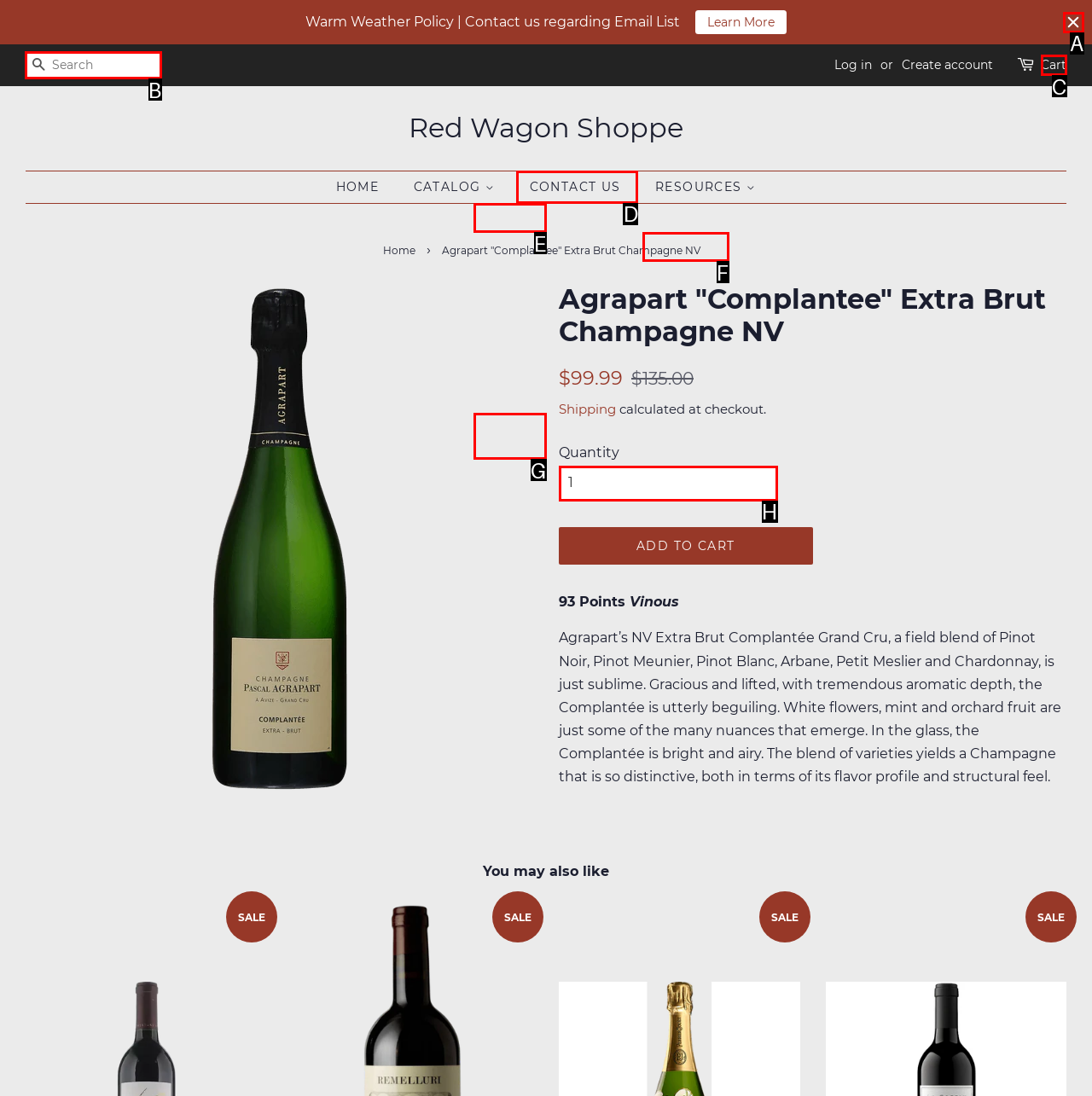Tell me which one HTML element I should click to complete the following instruction: Search for a product
Answer with the option's letter from the given choices directly.

B